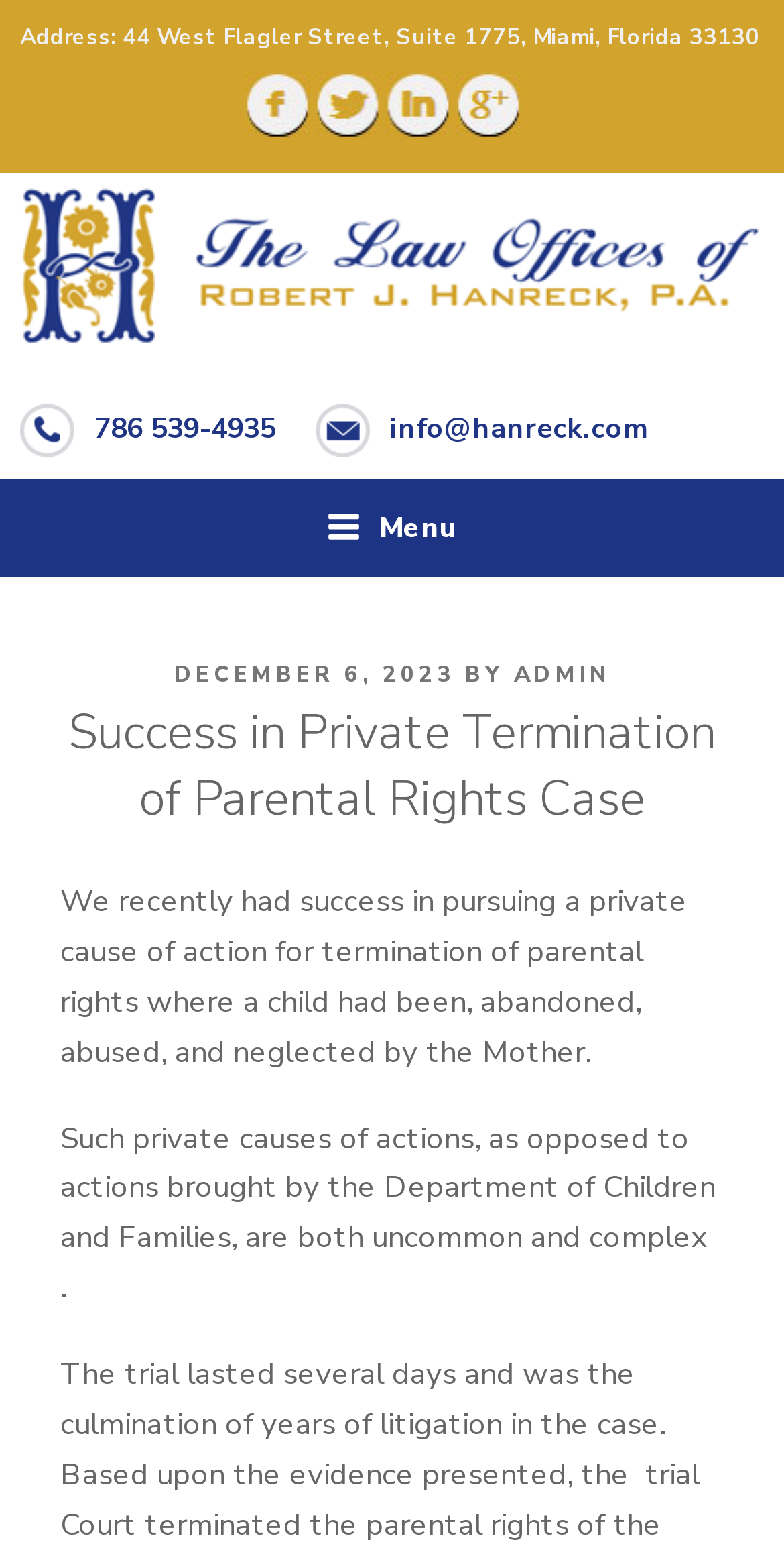Find the bounding box of the UI element described as: "December 6, 2023December 6, 2023". The bounding box coordinates should be given as four float values between 0 and 1, i.e., [left, top, right, bottom].

[0.222, 0.426, 0.581, 0.445]